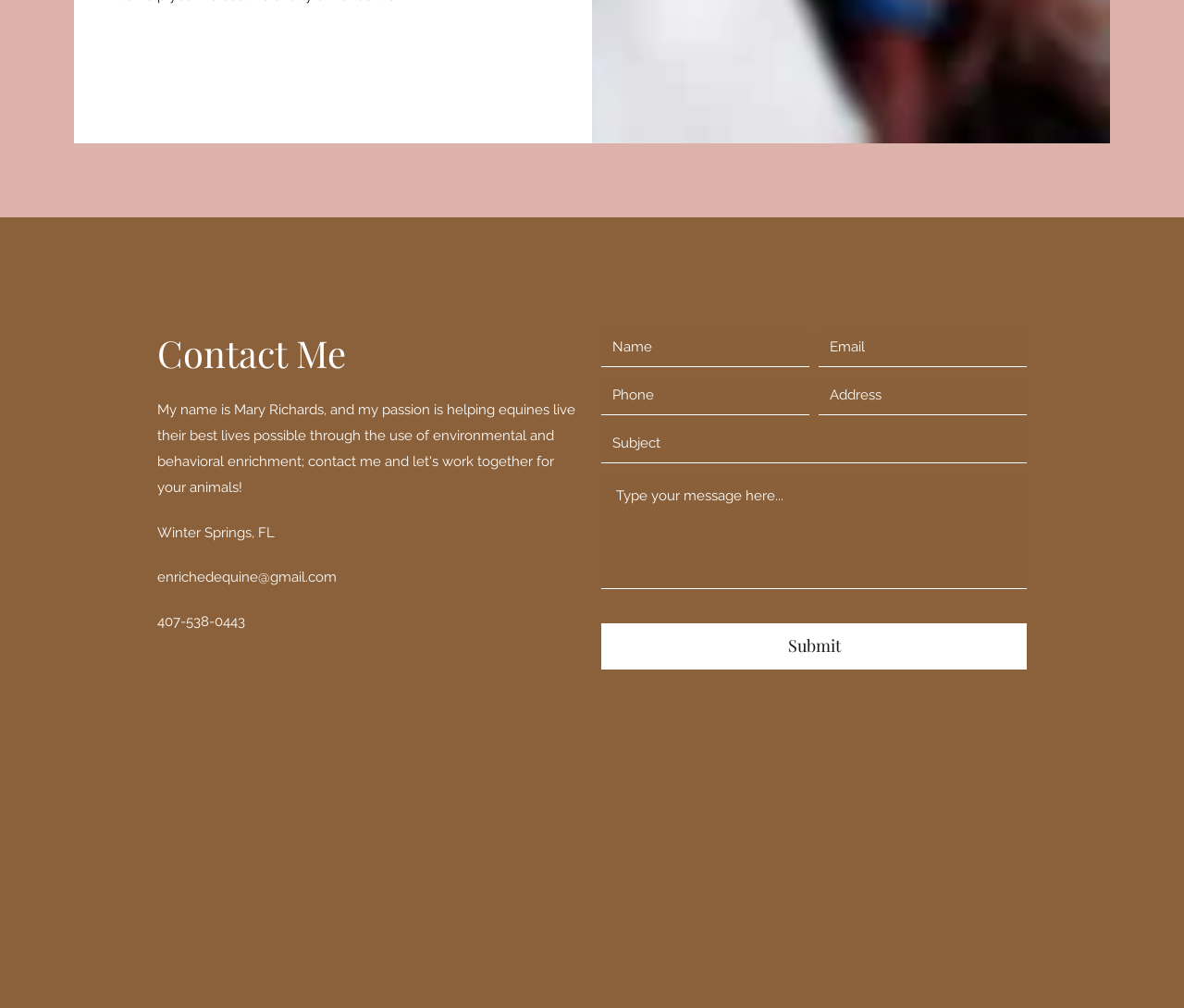Could you please study the image and provide a detailed answer to the question:
How can you contact the person?

I found the contact information by looking at the link 'enrichedequine@gmail.com' and the static text '407-538-0443', which suggests that you can contact the person by email or phone.